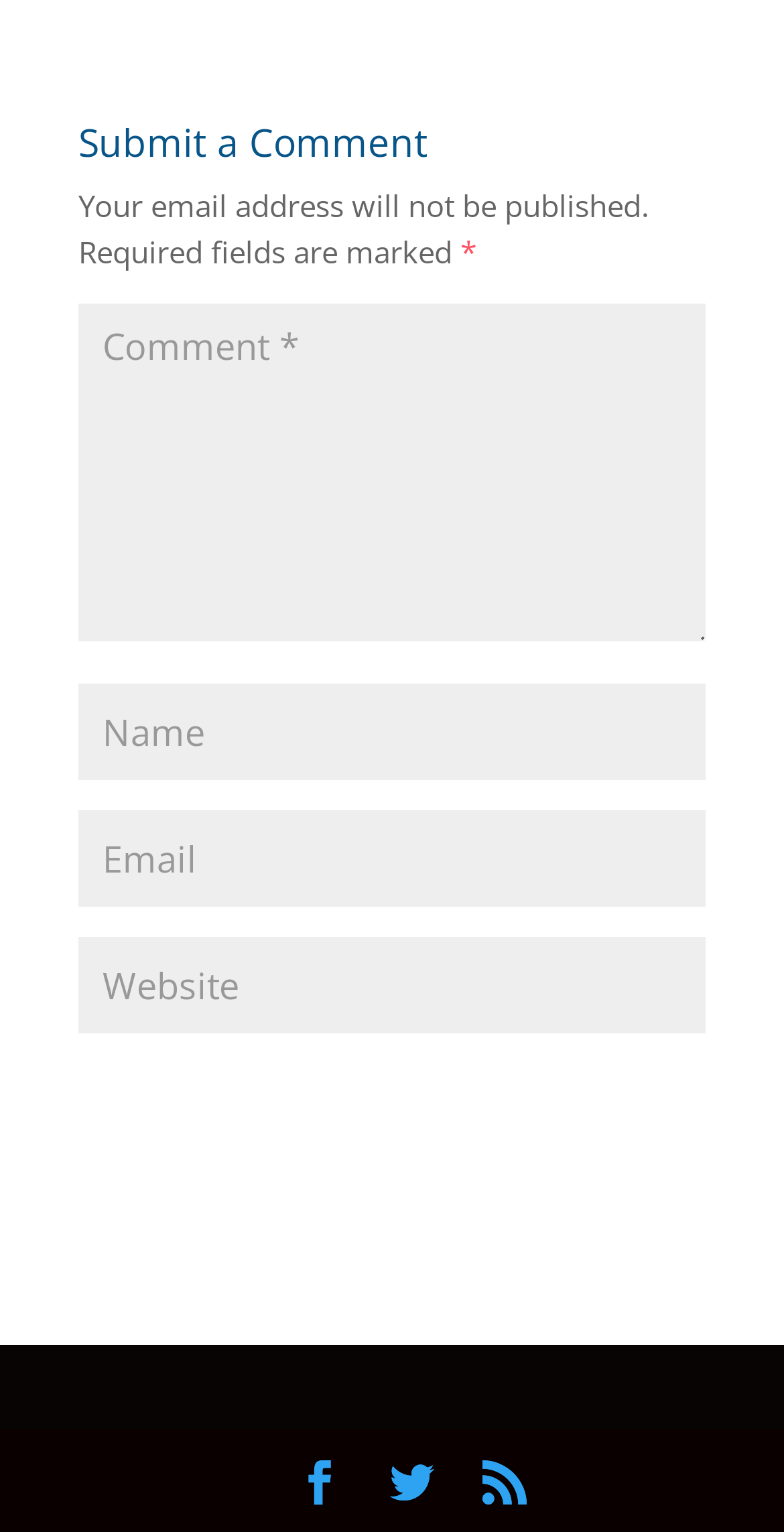Give the bounding box coordinates for the element described as: "input value="Comment *" name="comment"".

[0.1, 0.198, 0.9, 0.419]